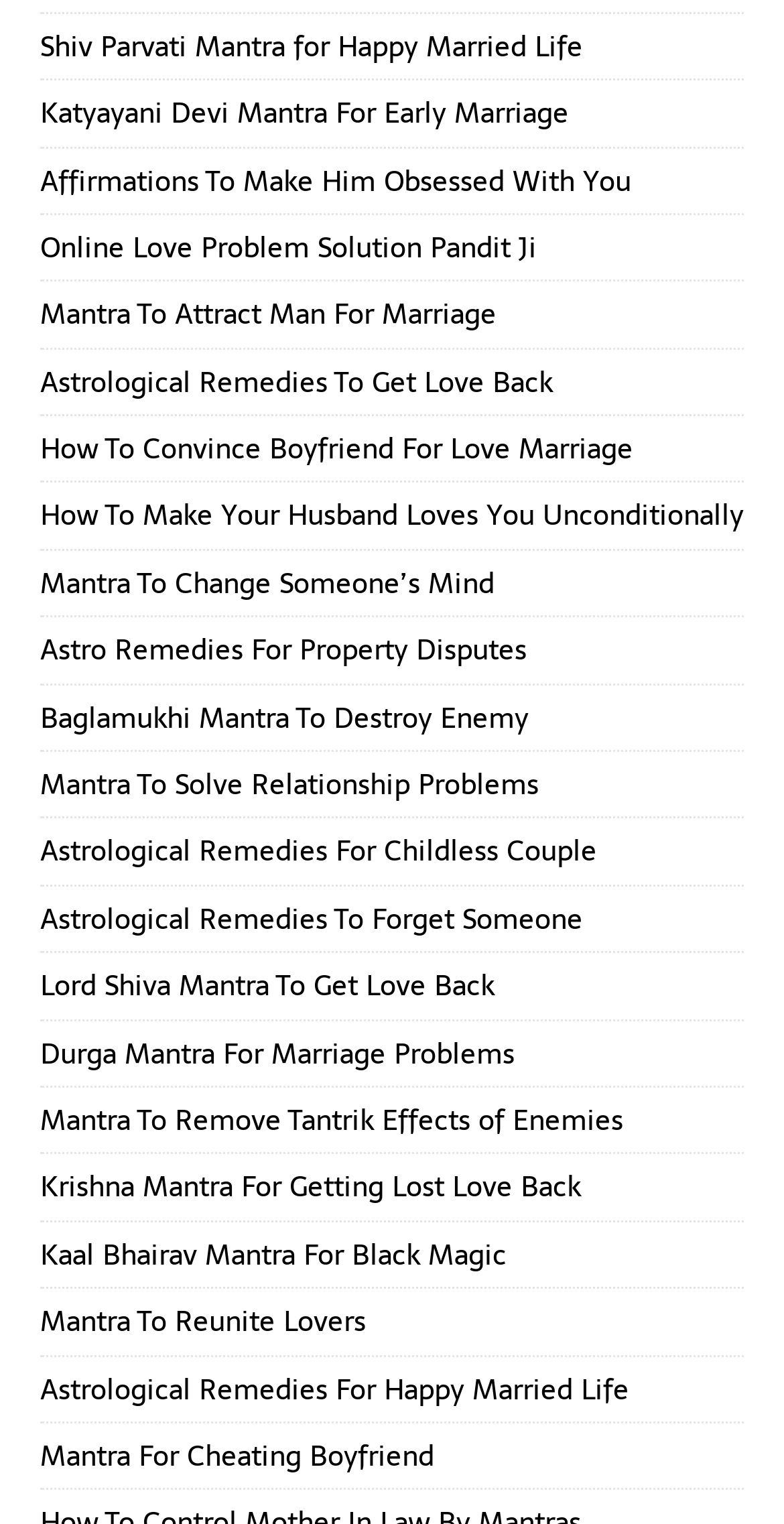Using the webpage screenshot, locate the HTML element that fits the following description and provide its bounding box: "Mantra For Cheating Boyfriend".

[0.051, 0.941, 0.554, 0.97]